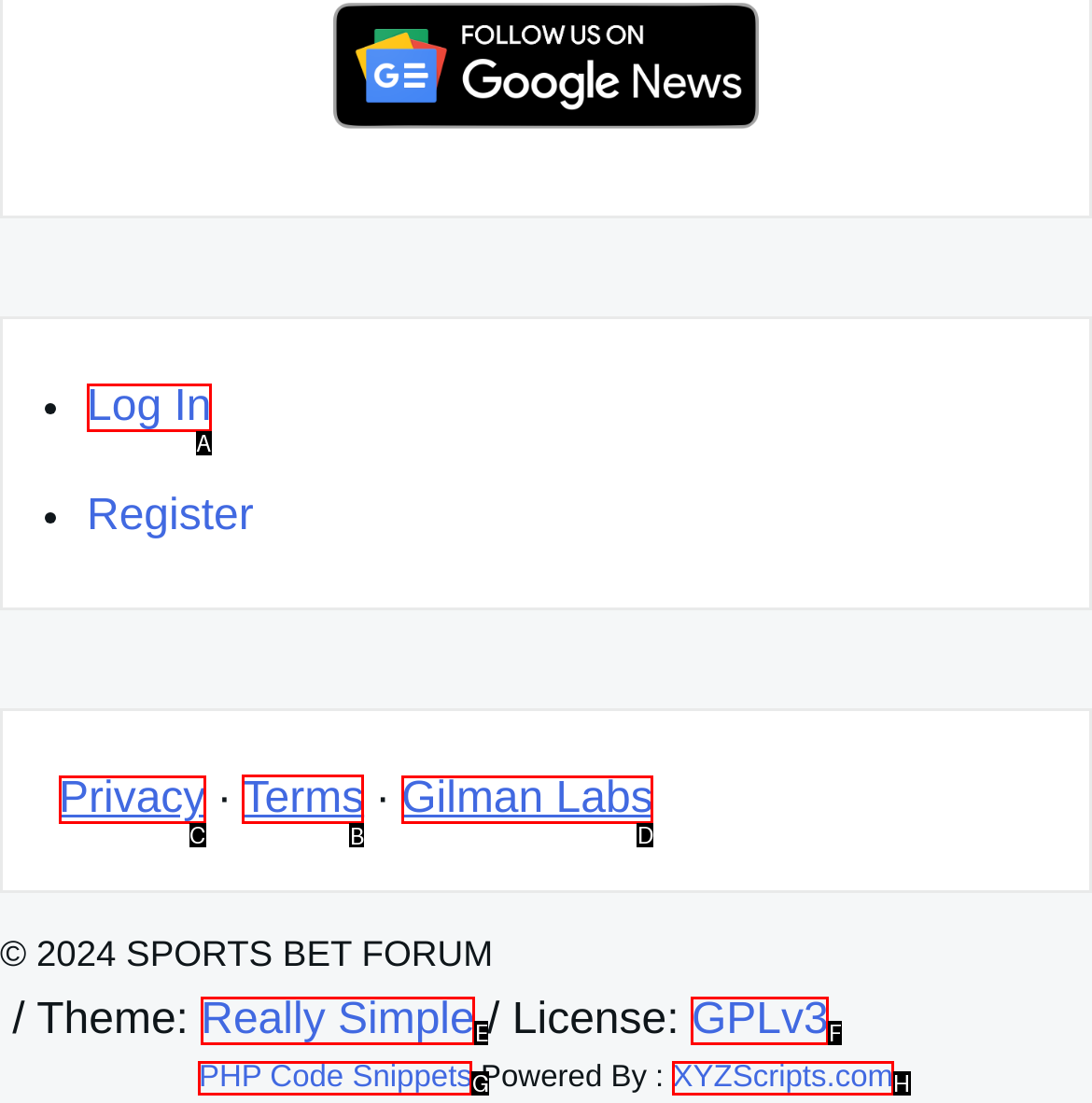Identify the HTML element that should be clicked to accomplish the task: Check the terms of use
Provide the option's letter from the given choices.

B